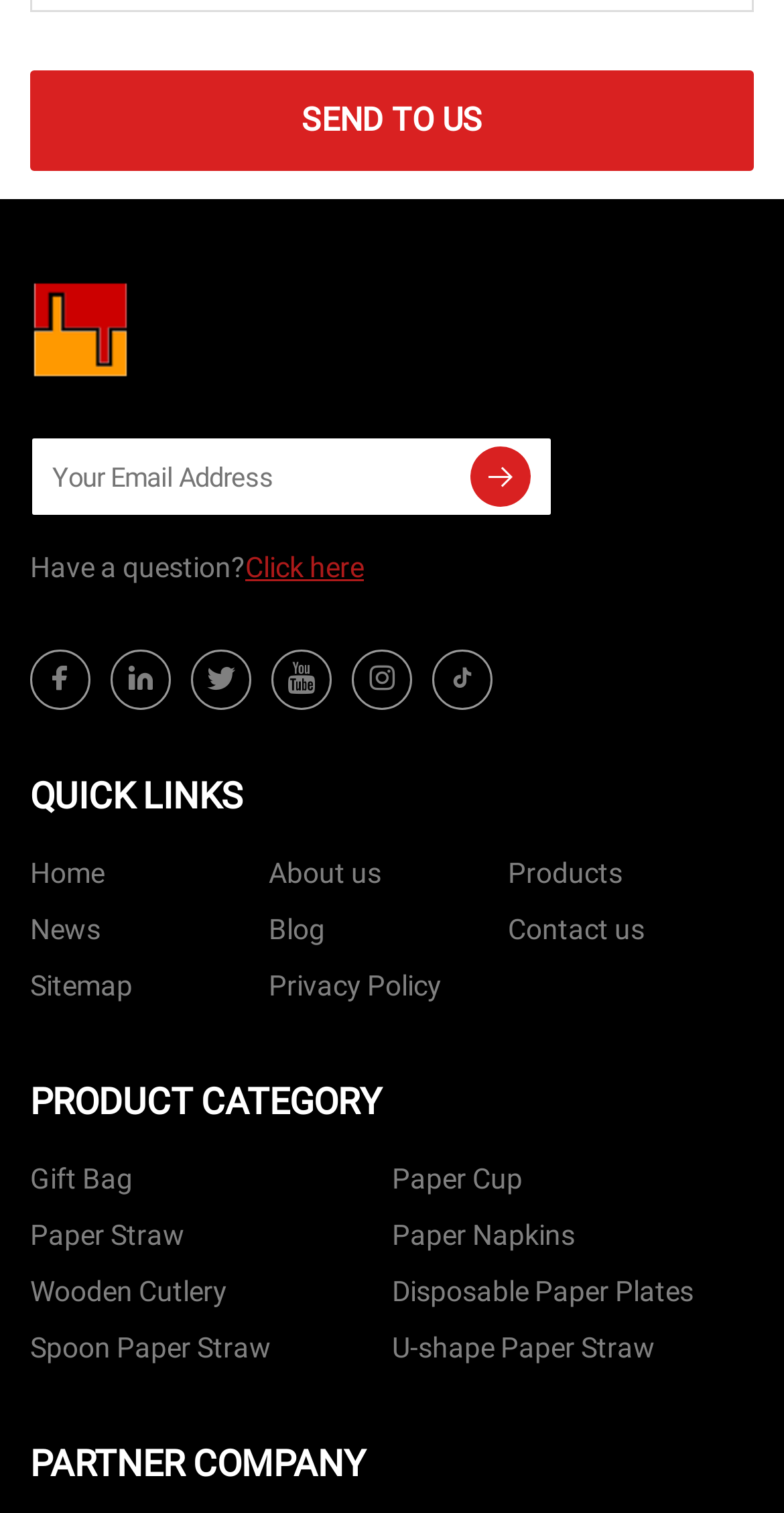Please identify the bounding box coordinates of the element I need to click to follow this instruction: "View the 'Products' page".

[0.648, 0.56, 0.794, 0.597]